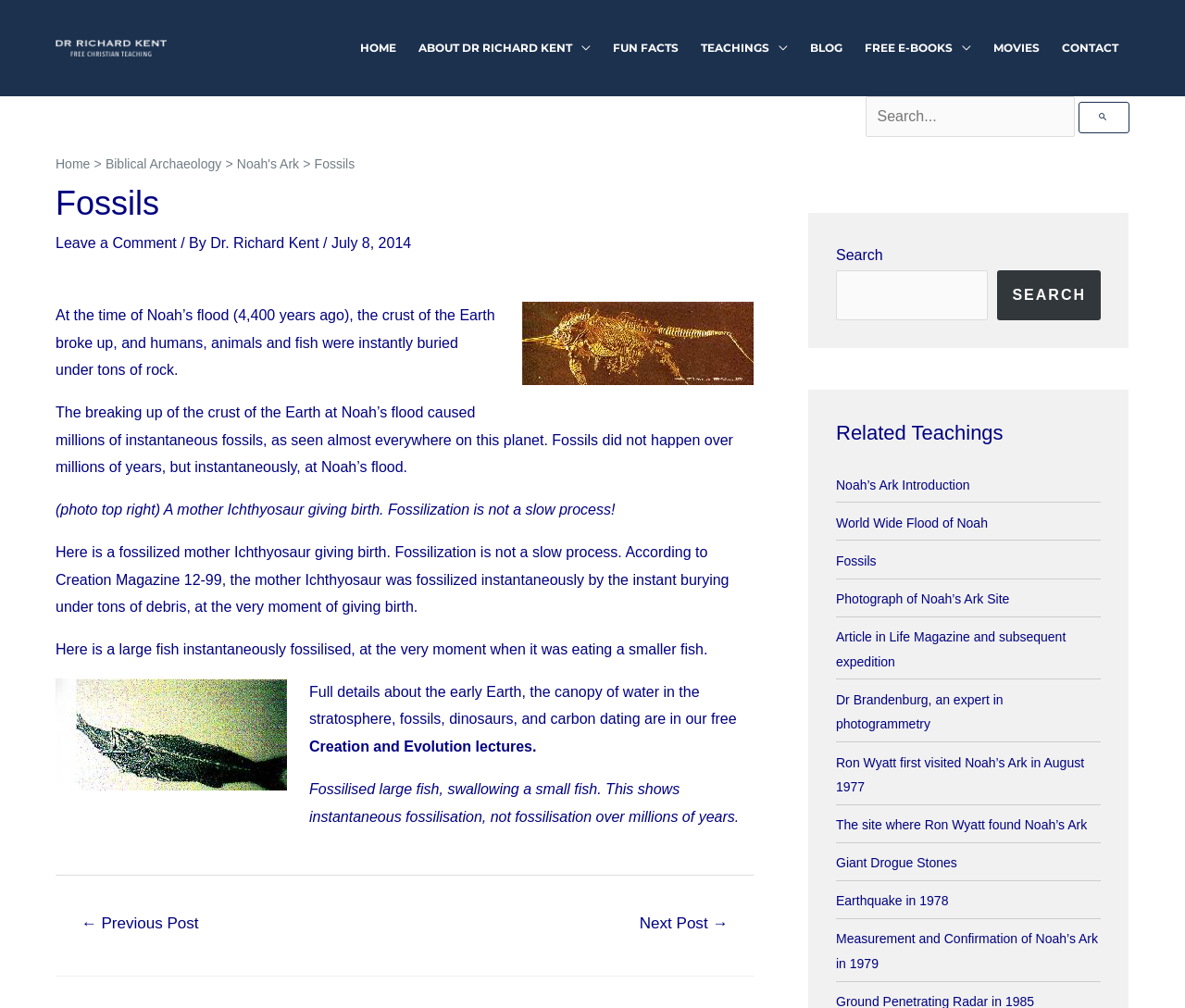Provide the bounding box coordinates, formatted as (top-left x, top-left y, bottom-right x, bottom-right y), with all values being floating point numbers between 0 and 1. Identify the bounding box of the UI element that matches the description: parent_node: Search for: name="s" placeholder="Search..."

[0.73, 0.096, 0.907, 0.136]